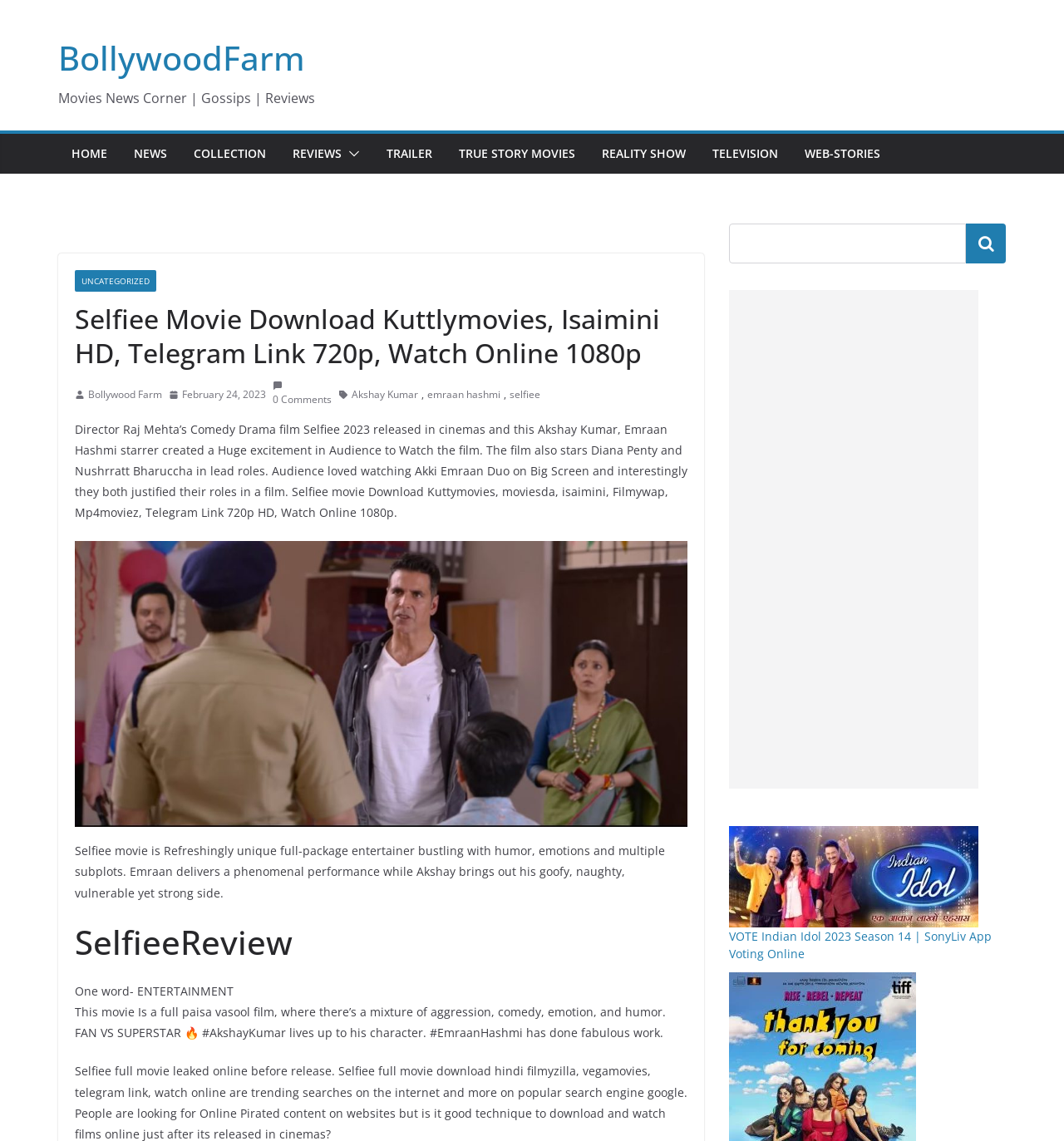Please reply with a single word or brief phrase to the question: 
What is the name of the movie reviewed on this webpage?

Selfiee